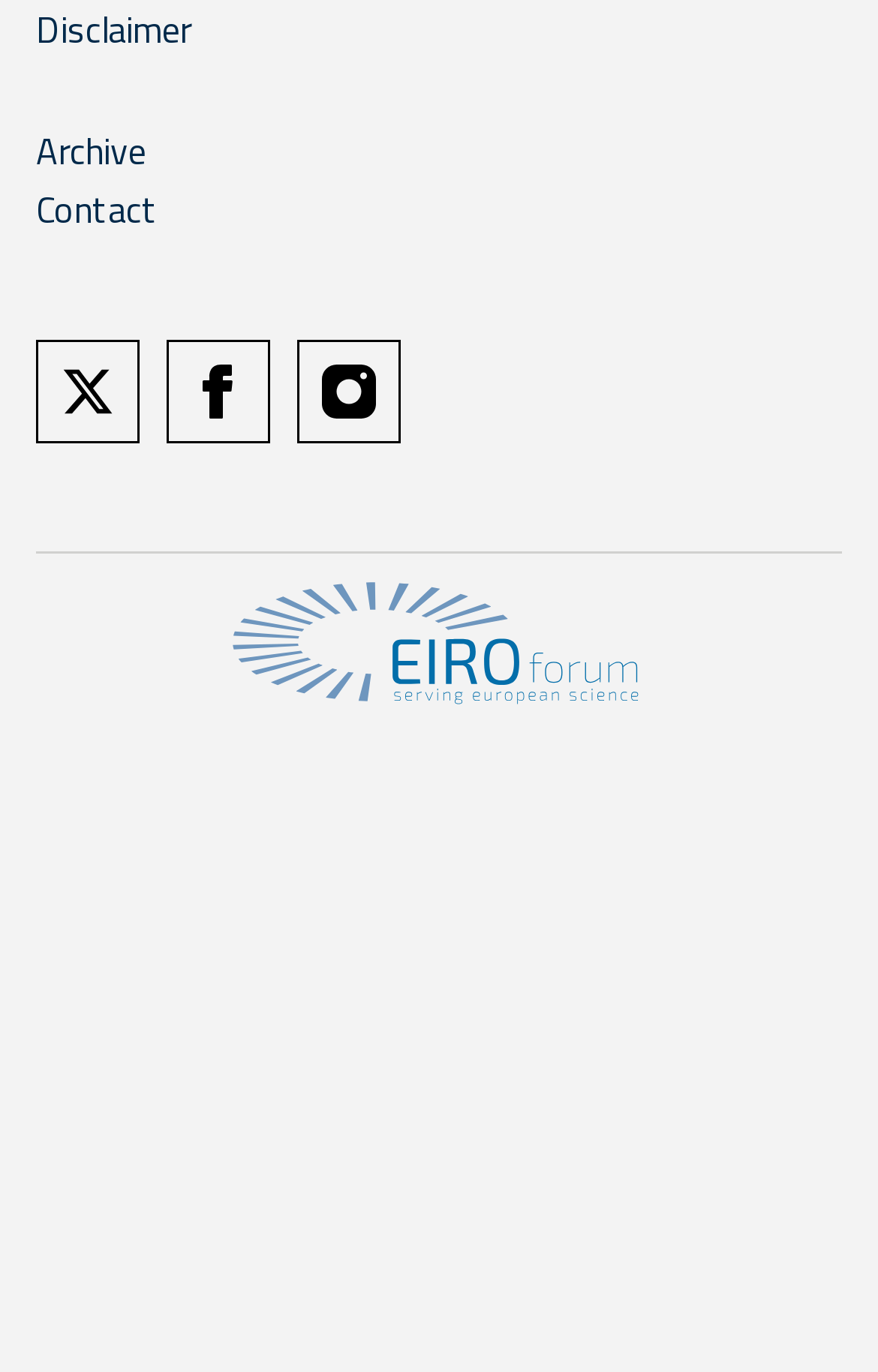Please identify the coordinates of the bounding box for the clickable region that will accomplish this instruction: "Follow on Twitter".

[0.044, 0.249, 0.156, 0.321]